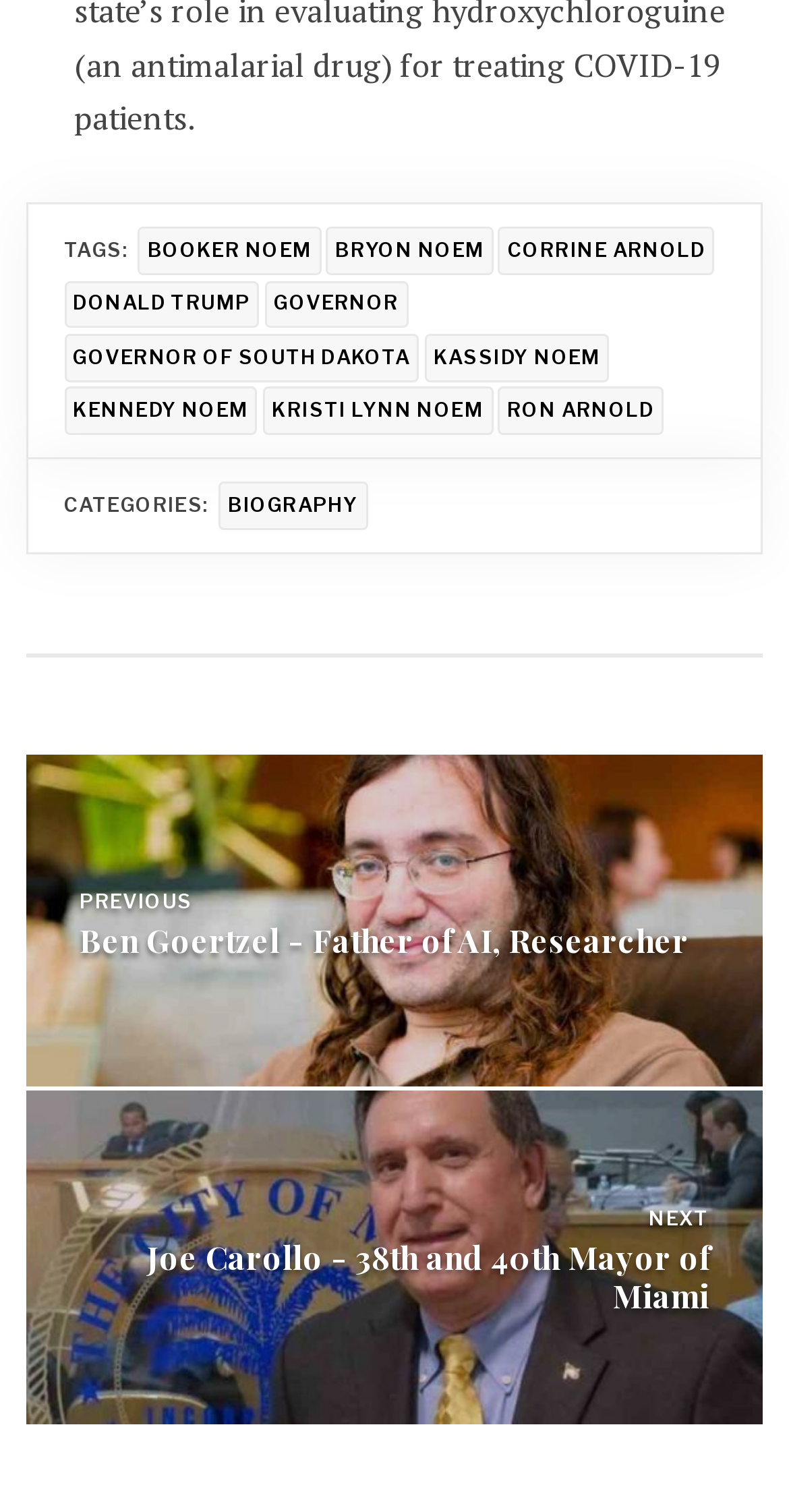Based on the element description "Governor of South Dakota", predict the bounding box coordinates of the UI element.

[0.081, 0.221, 0.531, 0.252]